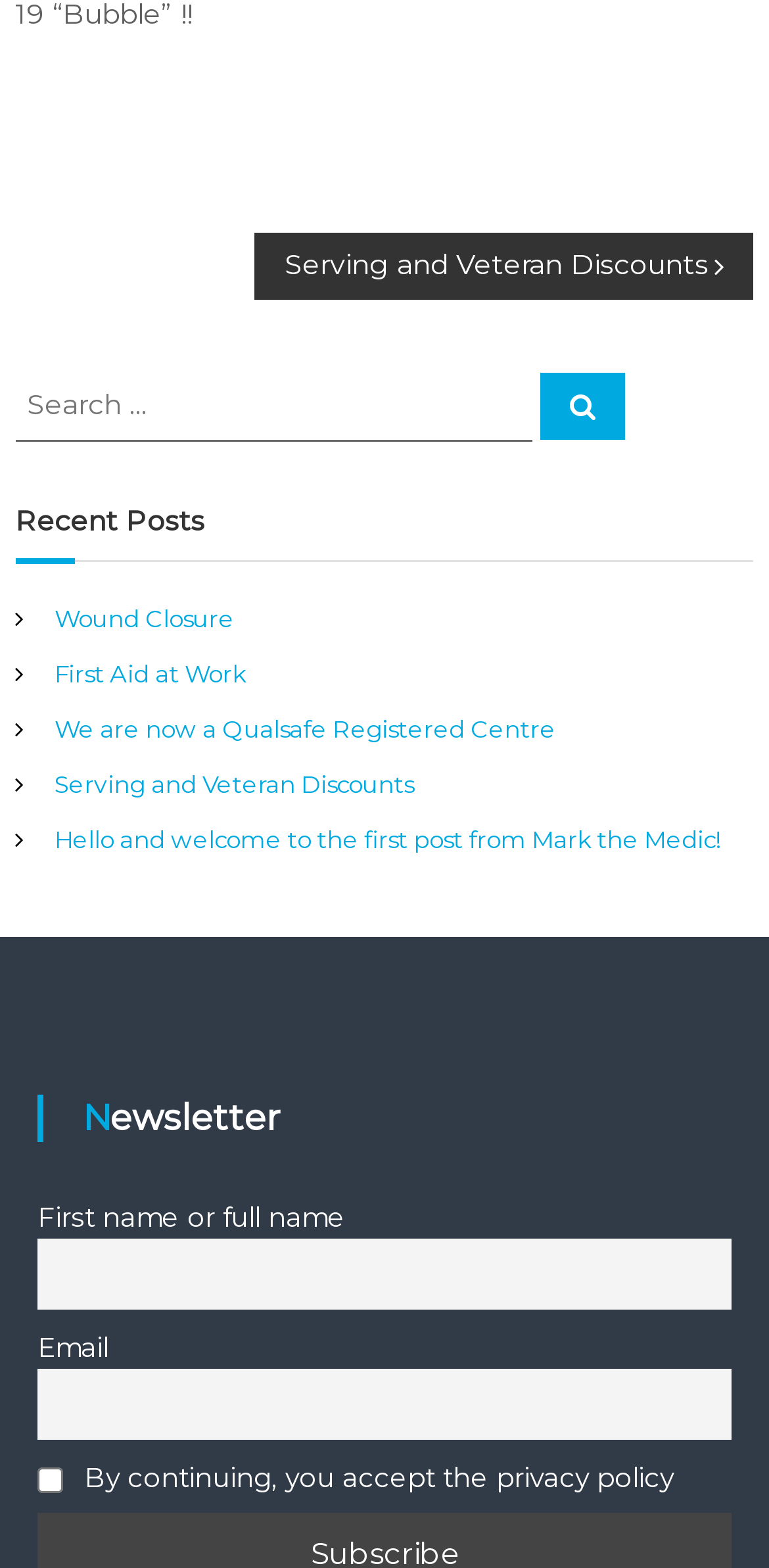Identify the bounding box coordinates of the area you need to click to perform the following instruction: "Go to the previous post".

None